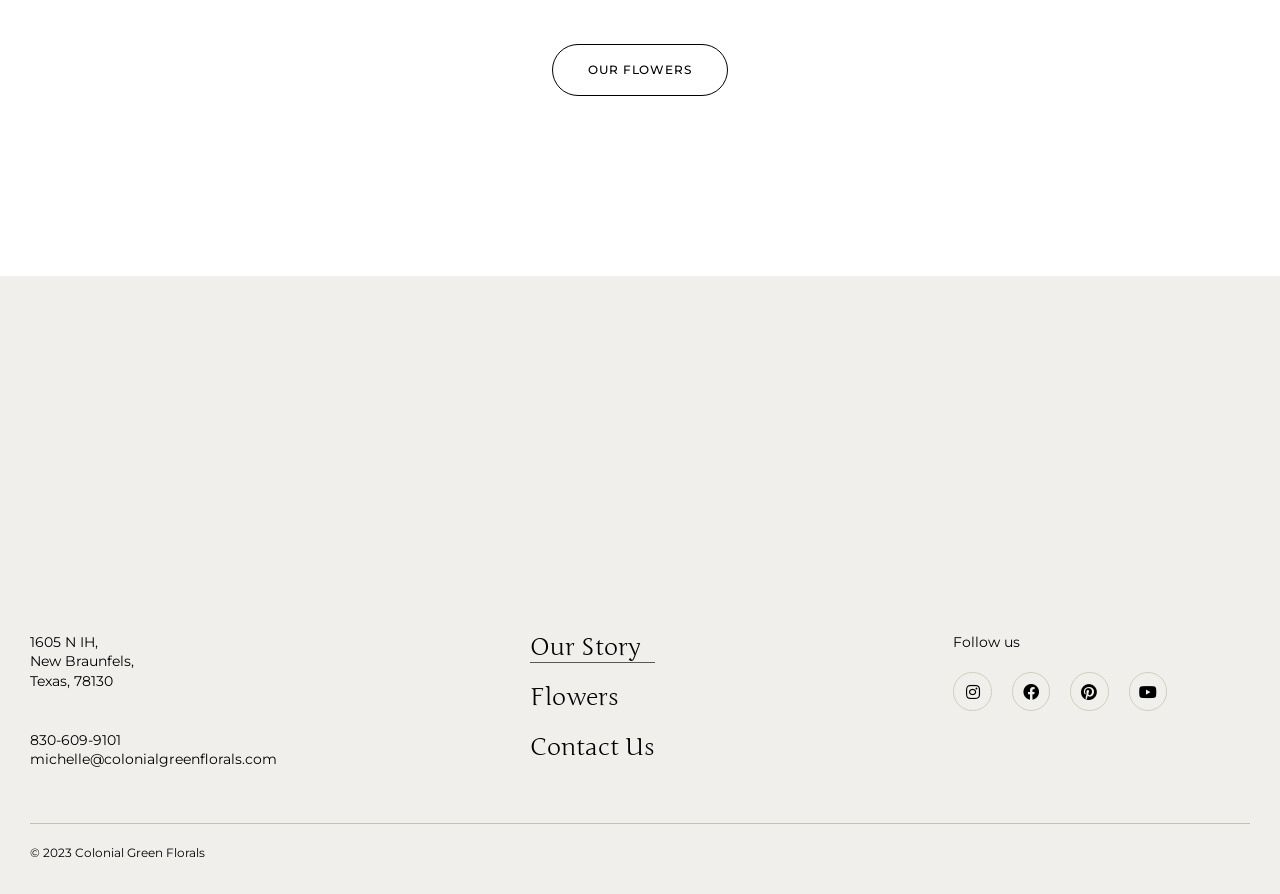Give a succinct answer to this question in a single word or phrase: 
What is the phone number of Colonial Green Florals?

830-609-9101